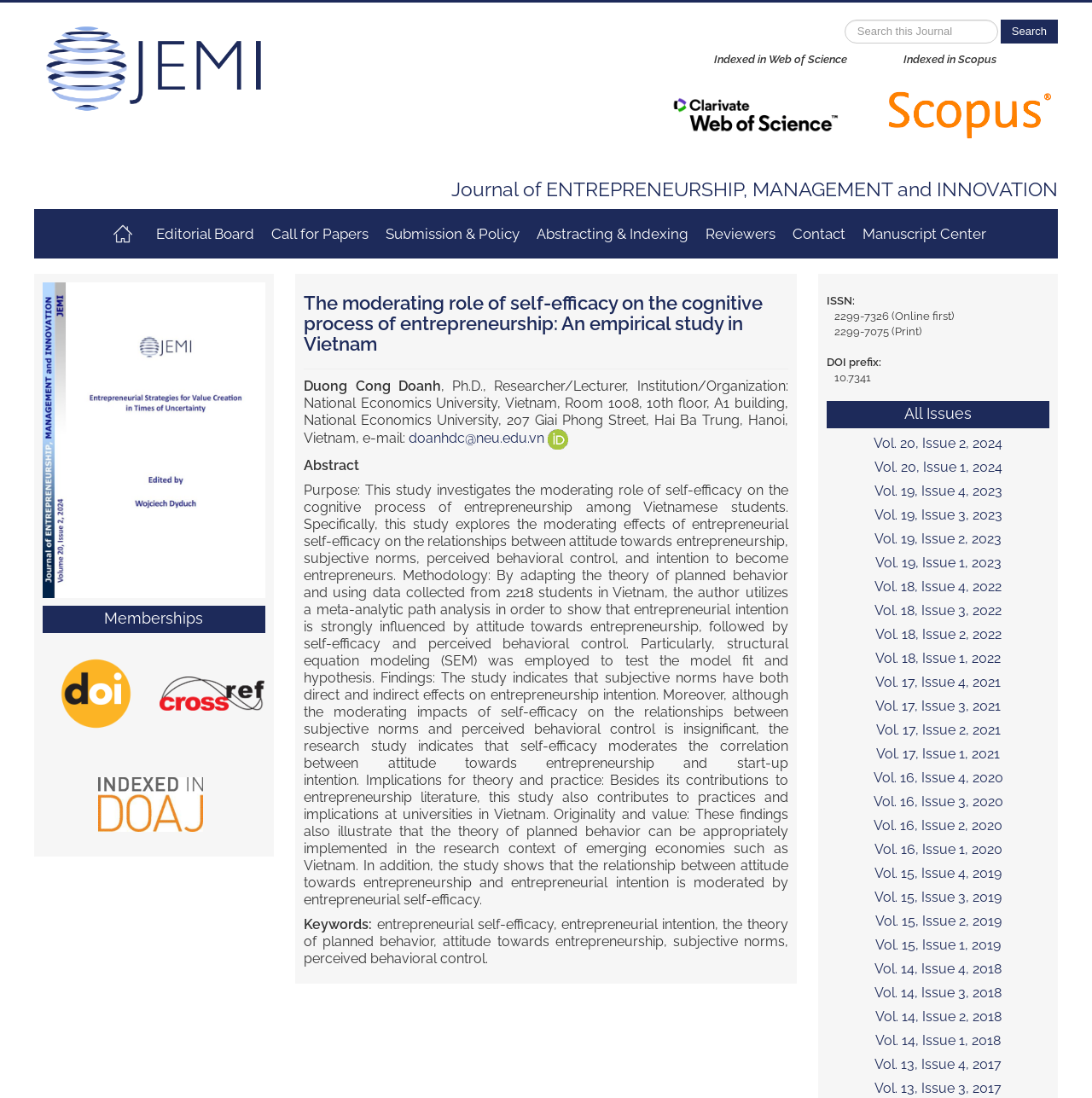Identify and provide the bounding box for the element described by: "Vol. 18, Issue 4, 2022".

[0.757, 0.525, 0.961, 0.545]